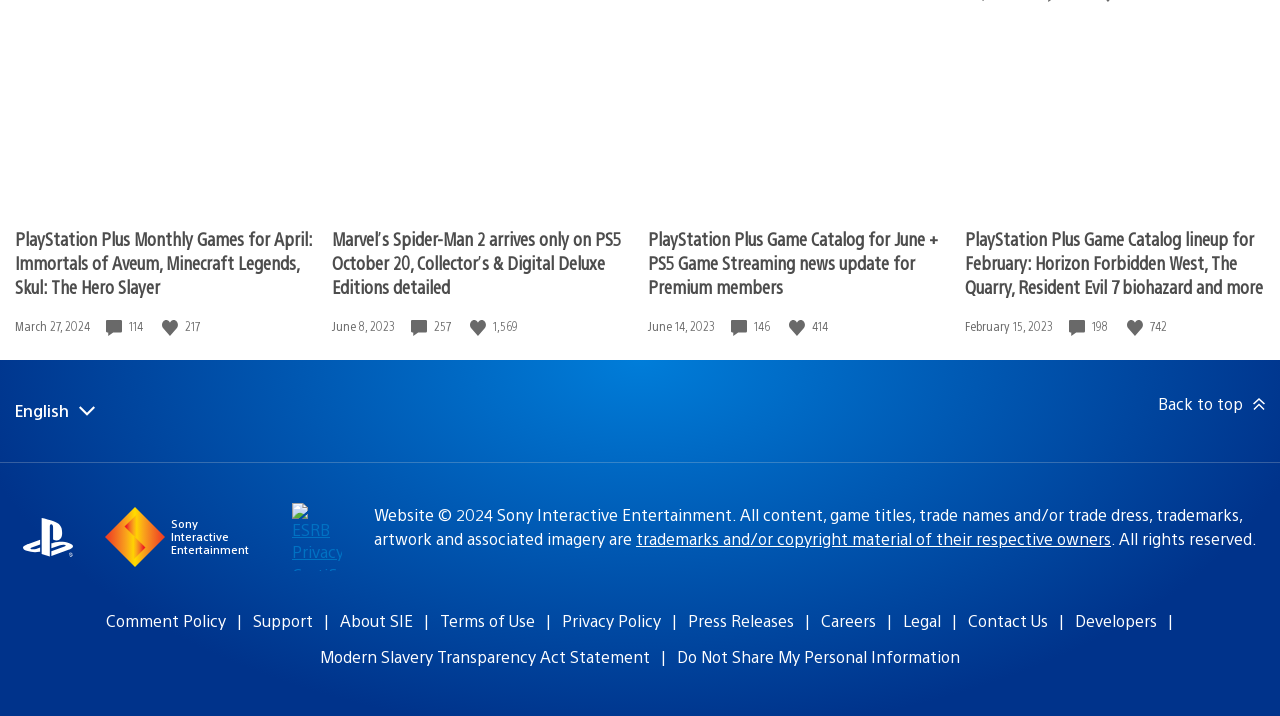What is the name of the company mentioned in the footer?
Refer to the screenshot and deliver a thorough answer to the question presented.

I found the company name by looking at the footer section, where it says 'Website © 2024 Sony Interactive Entertainment'.